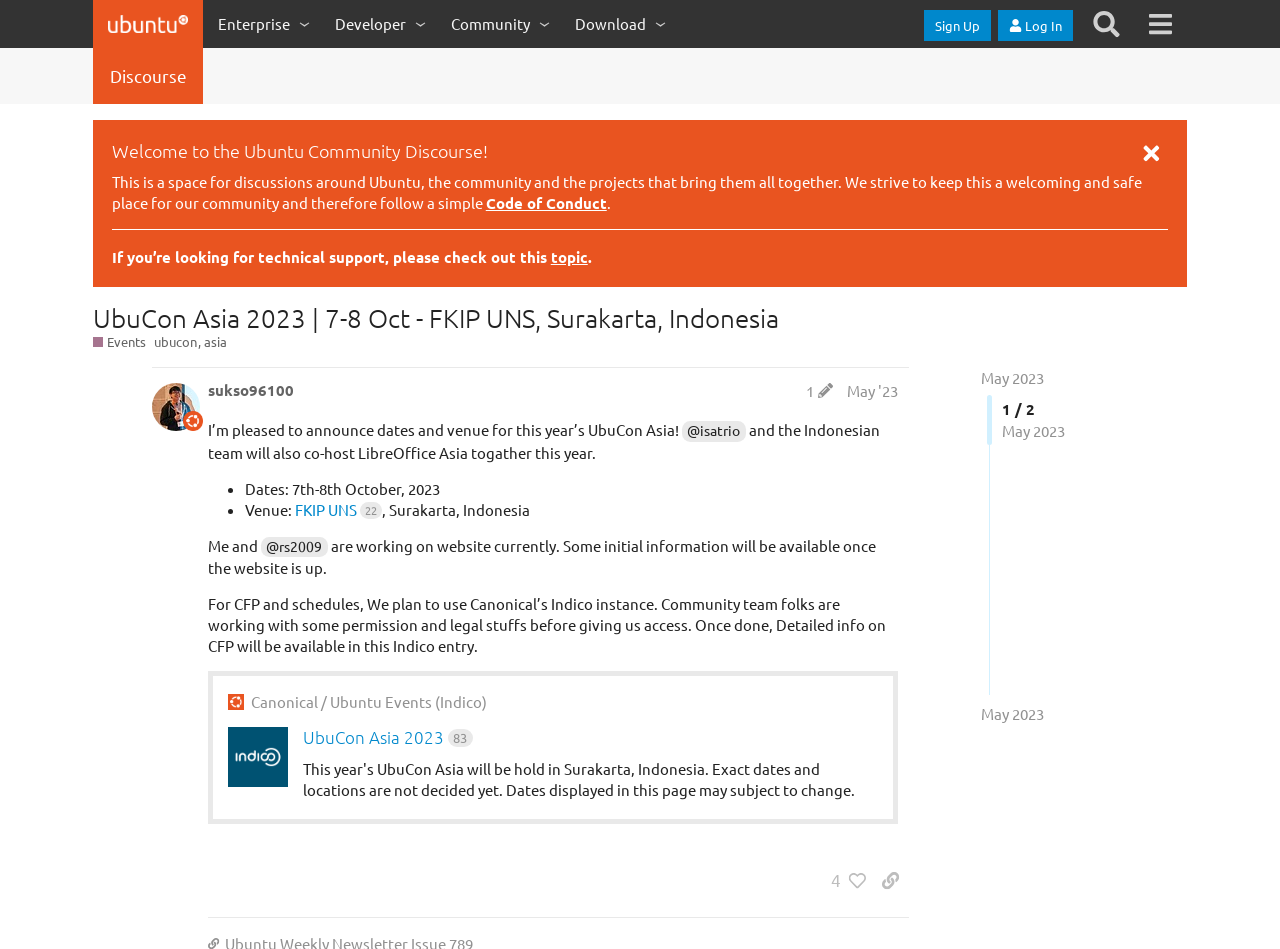Refer to the screenshot and answer the following question in detail:
How many people liked a post?

I found this information by looking at the button that says '4 people liked this post. Click to view'.